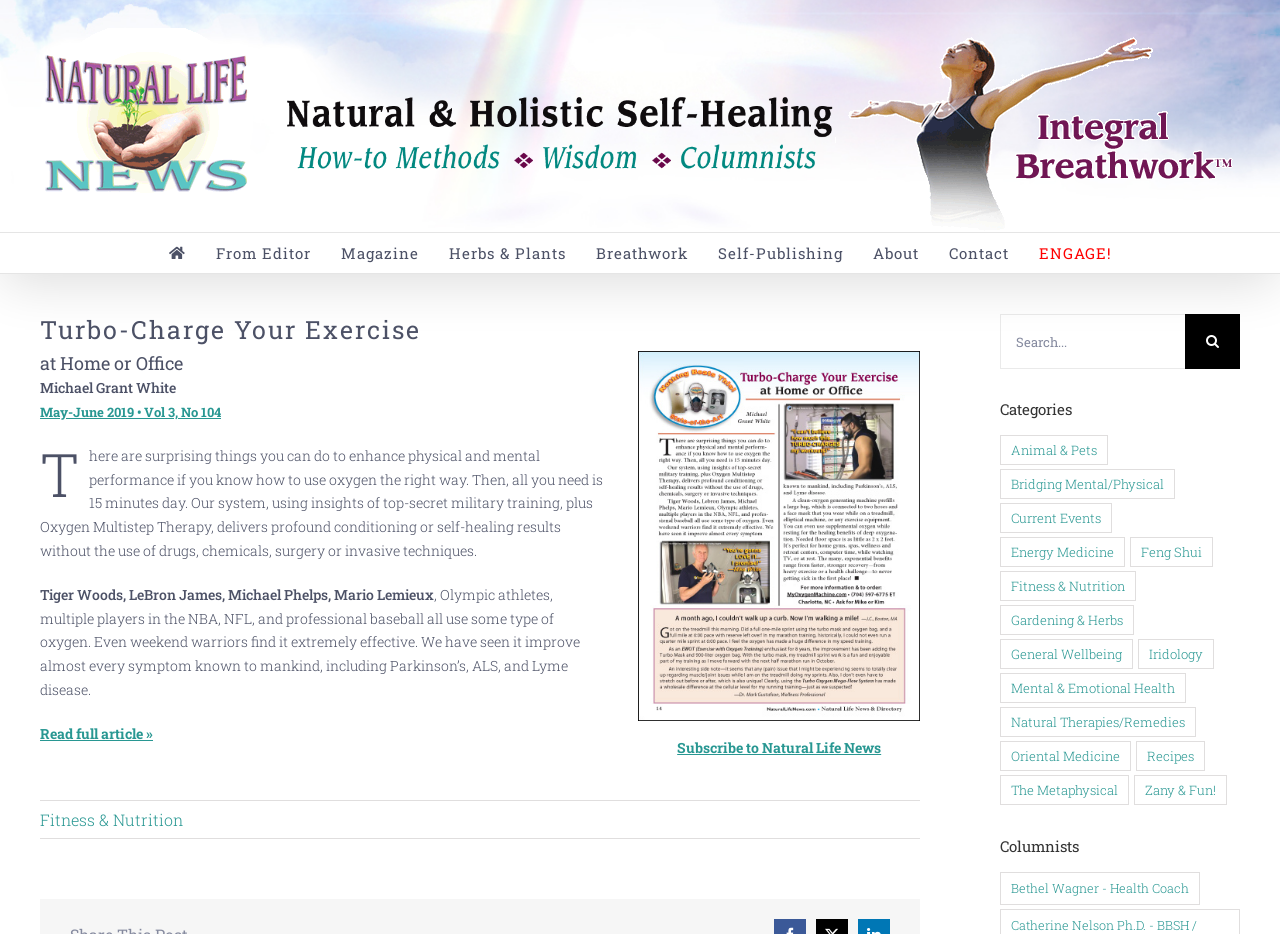Provide the bounding box coordinates of the UI element this sentence describes: "Magazine".

[0.266, 0.249, 0.327, 0.292]